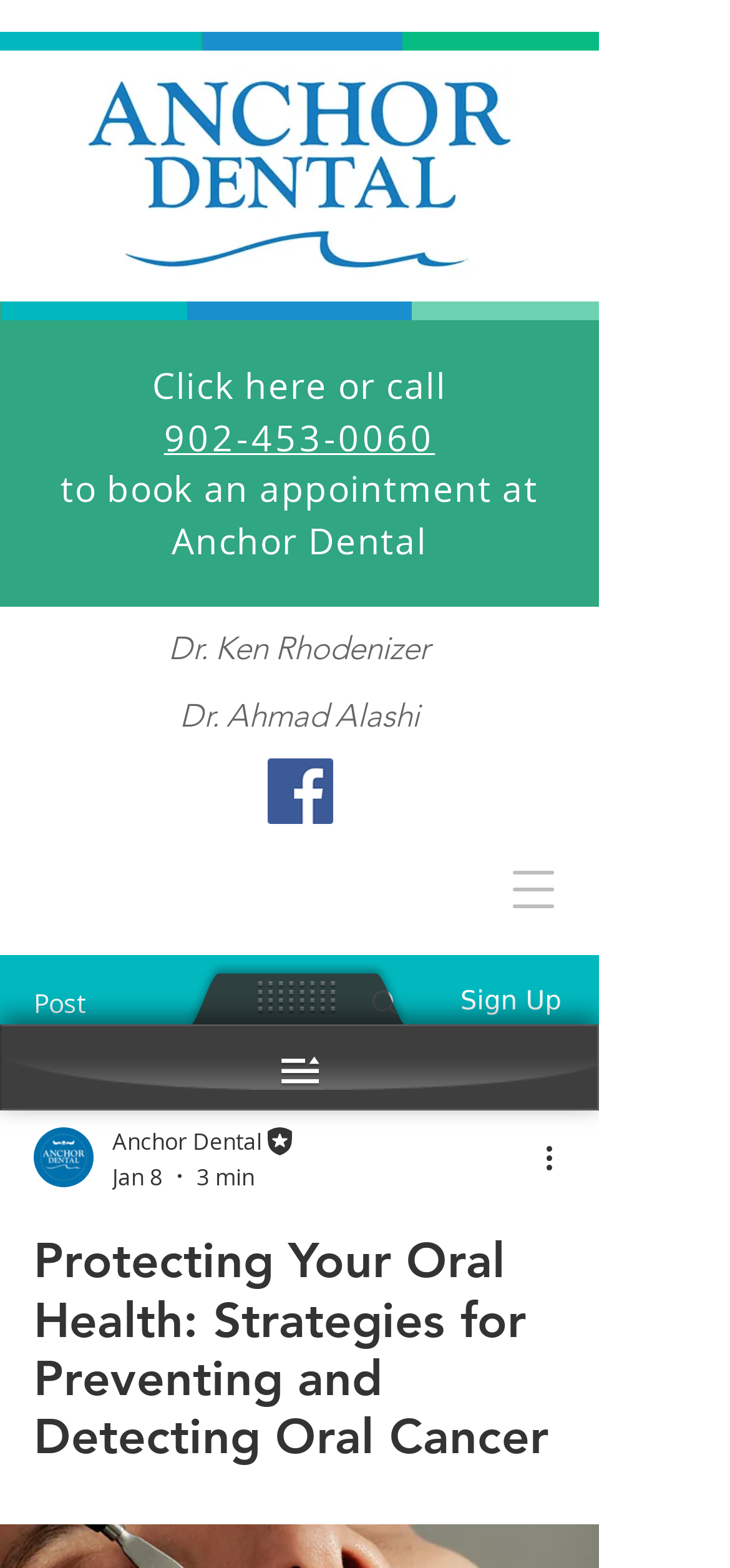How many social media icons are there?
Please respond to the question with a detailed and informative answer.

I found one social media icon, which is the 'Facebook Social Icon' image, in the list 'Social Bar'.